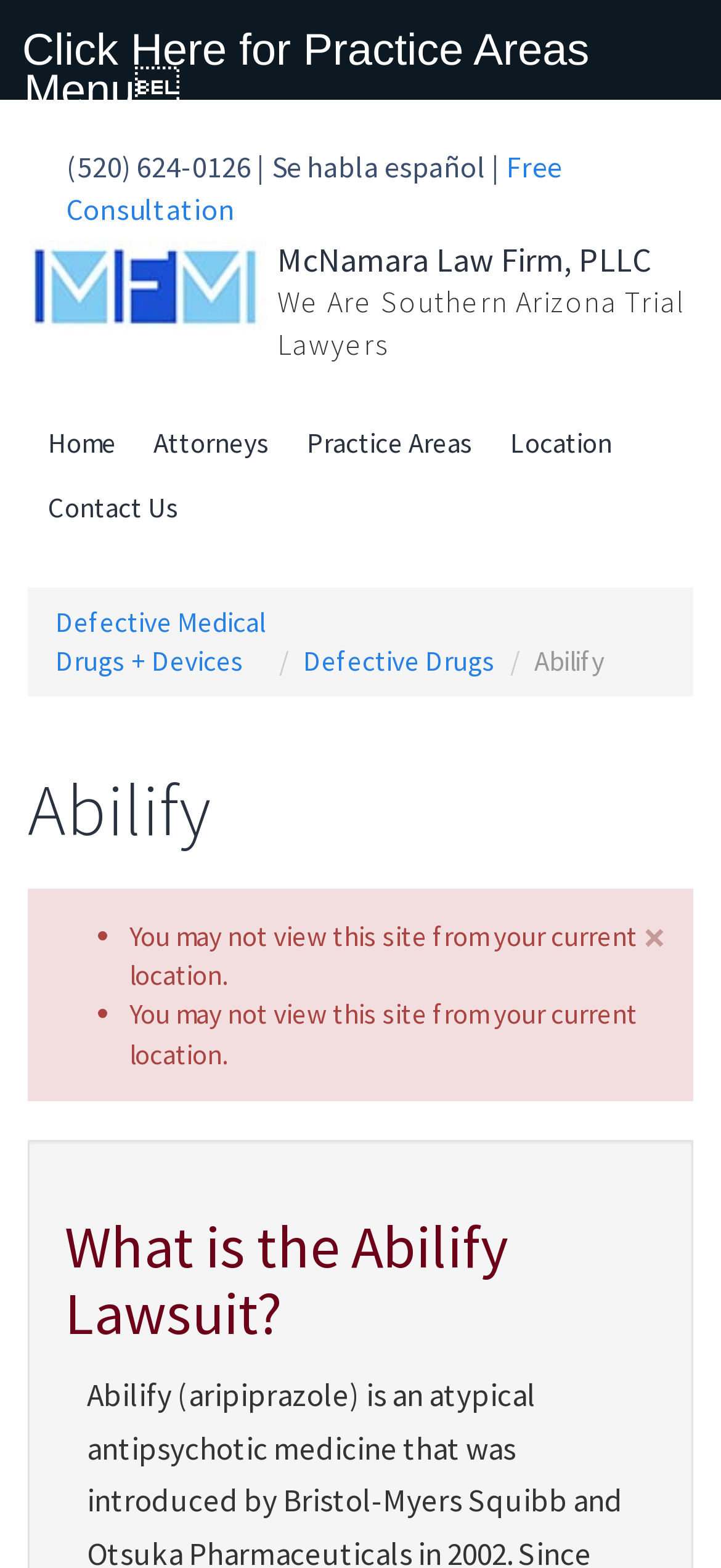With reference to the screenshot, provide a detailed response to the question below:
What is the current page about?

I found that the current page is about Abilify by looking at the heading element with the text 'Abilify' and also the static text element with the text 'Abilify'.